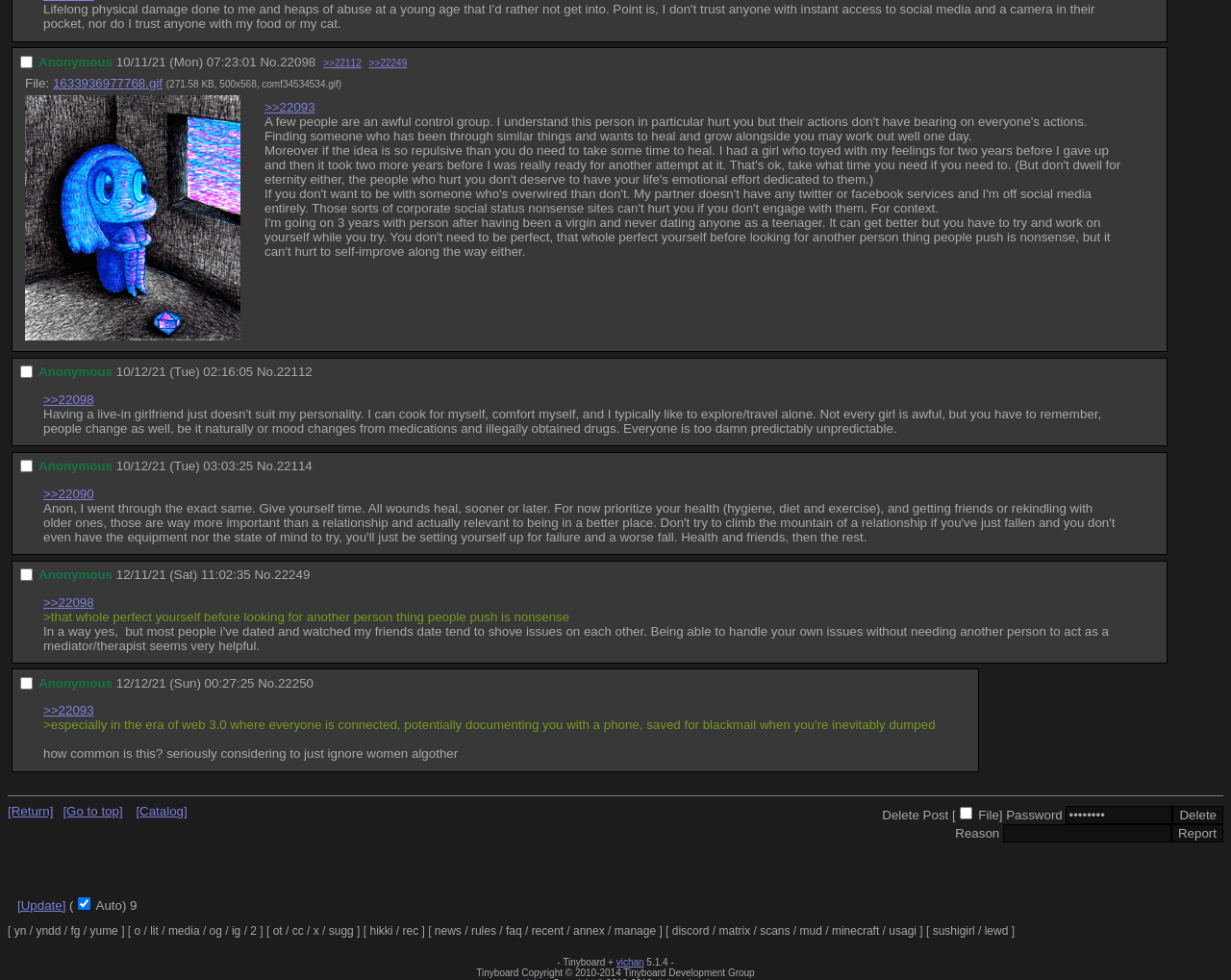Please identify the bounding box coordinates of where to click in order to follow the instruction: "Click the 'Report' button".

[0.952, 0.841, 0.994, 0.86]